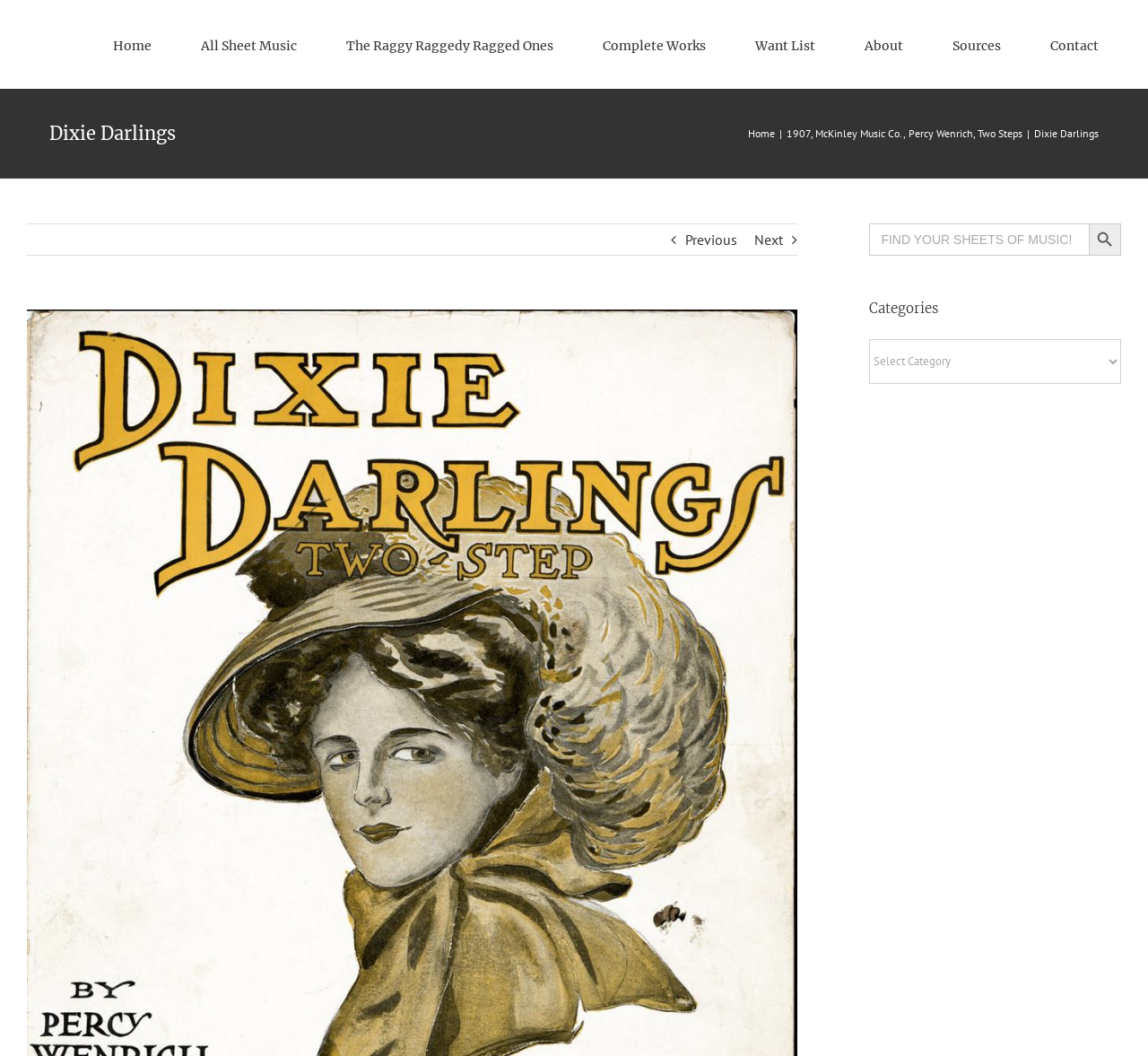Is there a search function on the webpage?
Based on the screenshot, provide a one-word or short-phrase response.

Yes